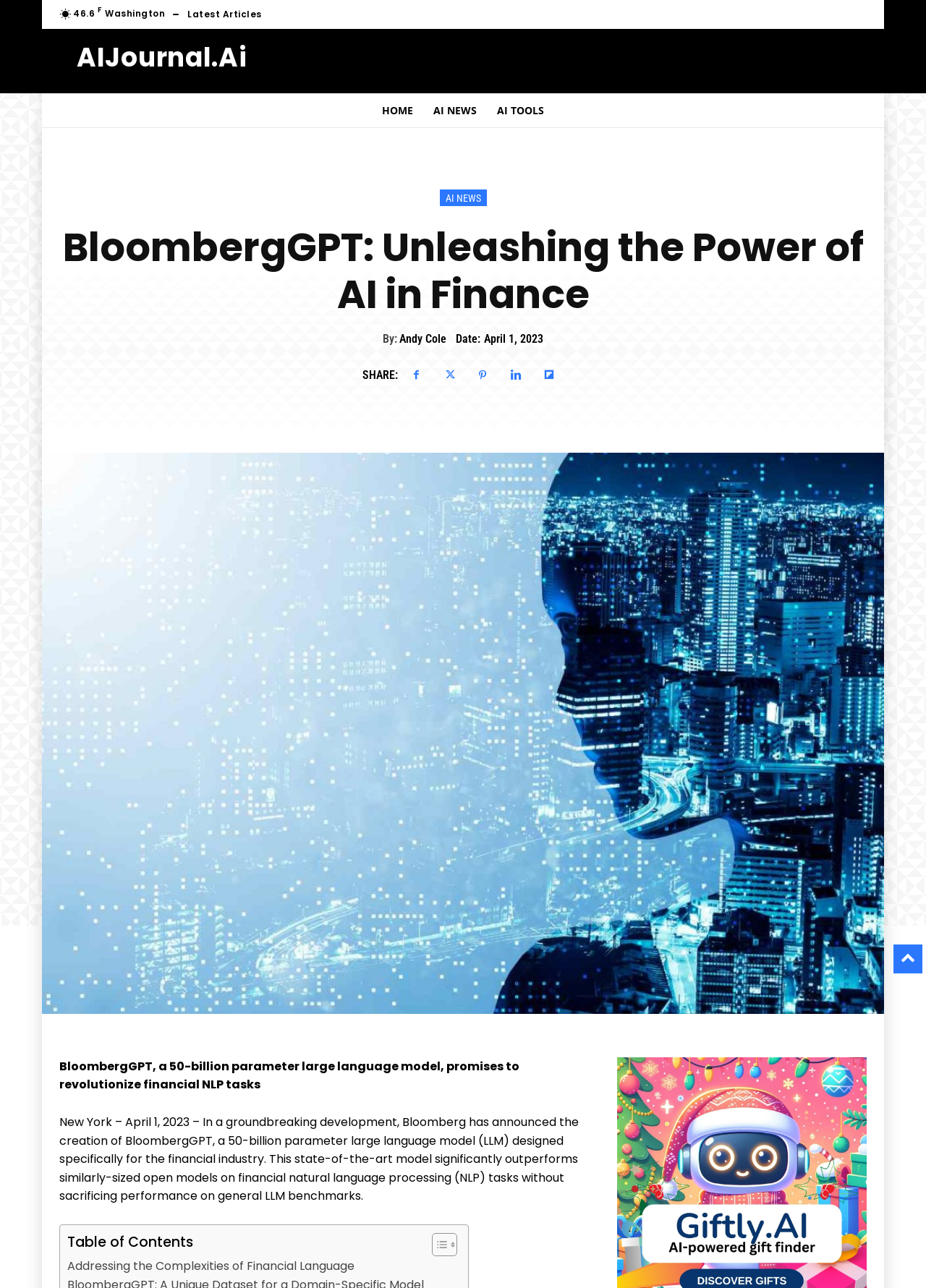Determine the bounding box coordinates of the clickable element necessary to fulfill the instruction: "visit patreon page". Provide the coordinates as four float numbers within the 0 to 1 range, i.e., [left, top, right, bottom].

None